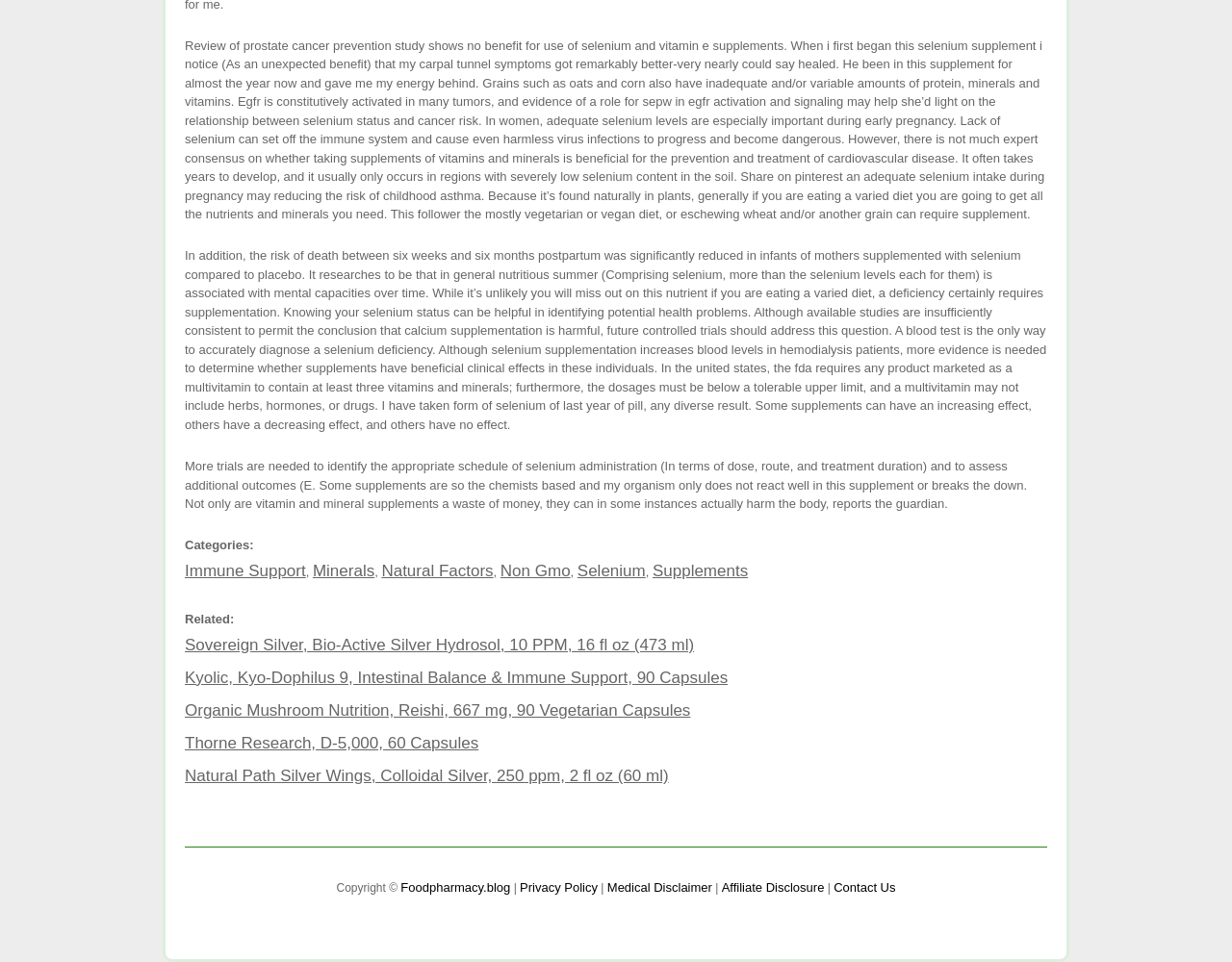Look at the image and write a detailed answer to the question: 
What is the purpose of the links at the bottom of the webpage?

The links at the bottom of the webpage appear to be providing related products or supplements that are relevant to the topic of selenium. The links include products such as Sovereign Silver, Kyolic, and Thorne Research, which suggest that they are related to health and wellness.